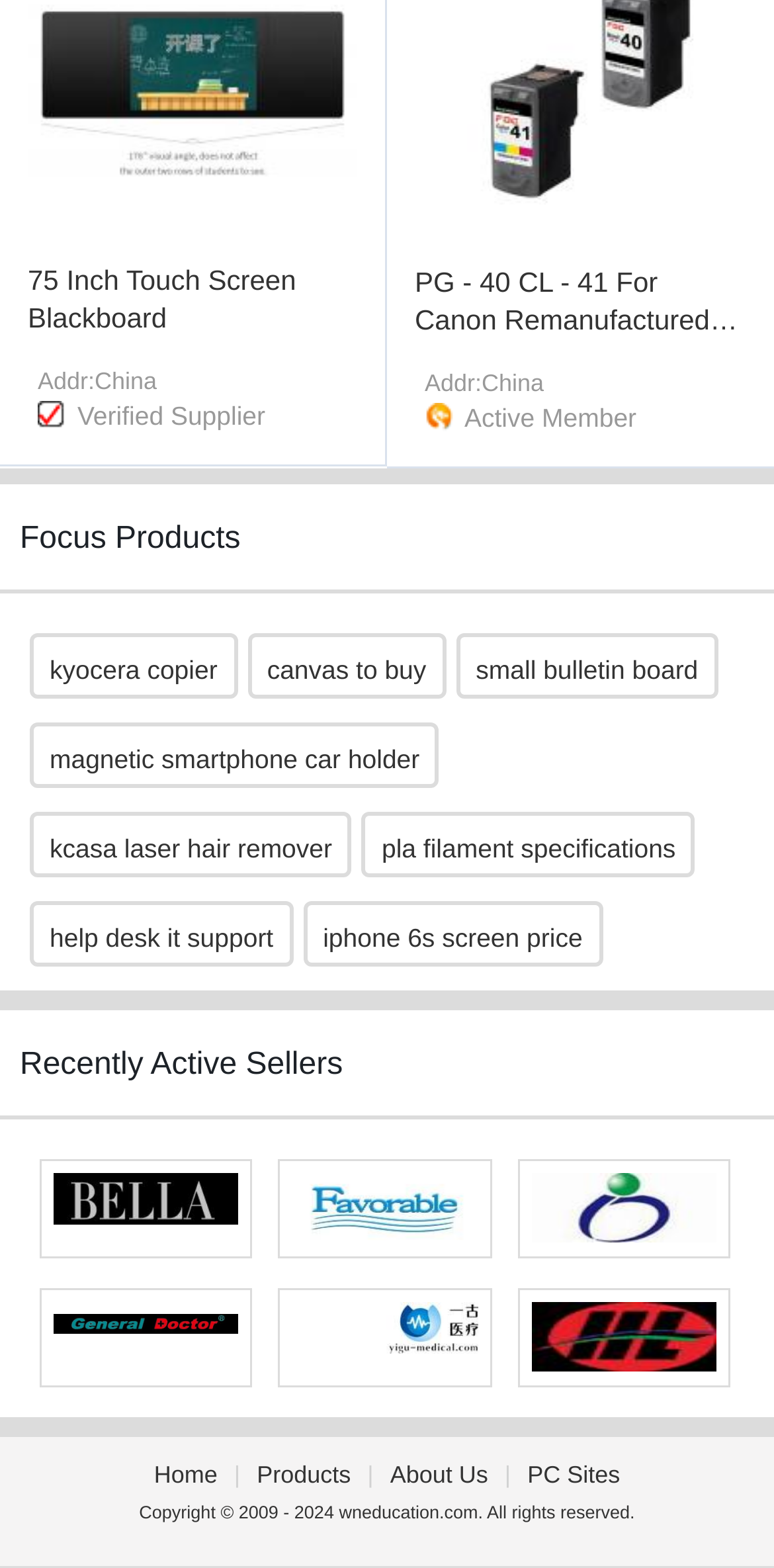How many links are there under 'Focus Products'?
Please provide a single word or phrase as your answer based on the screenshot.

6